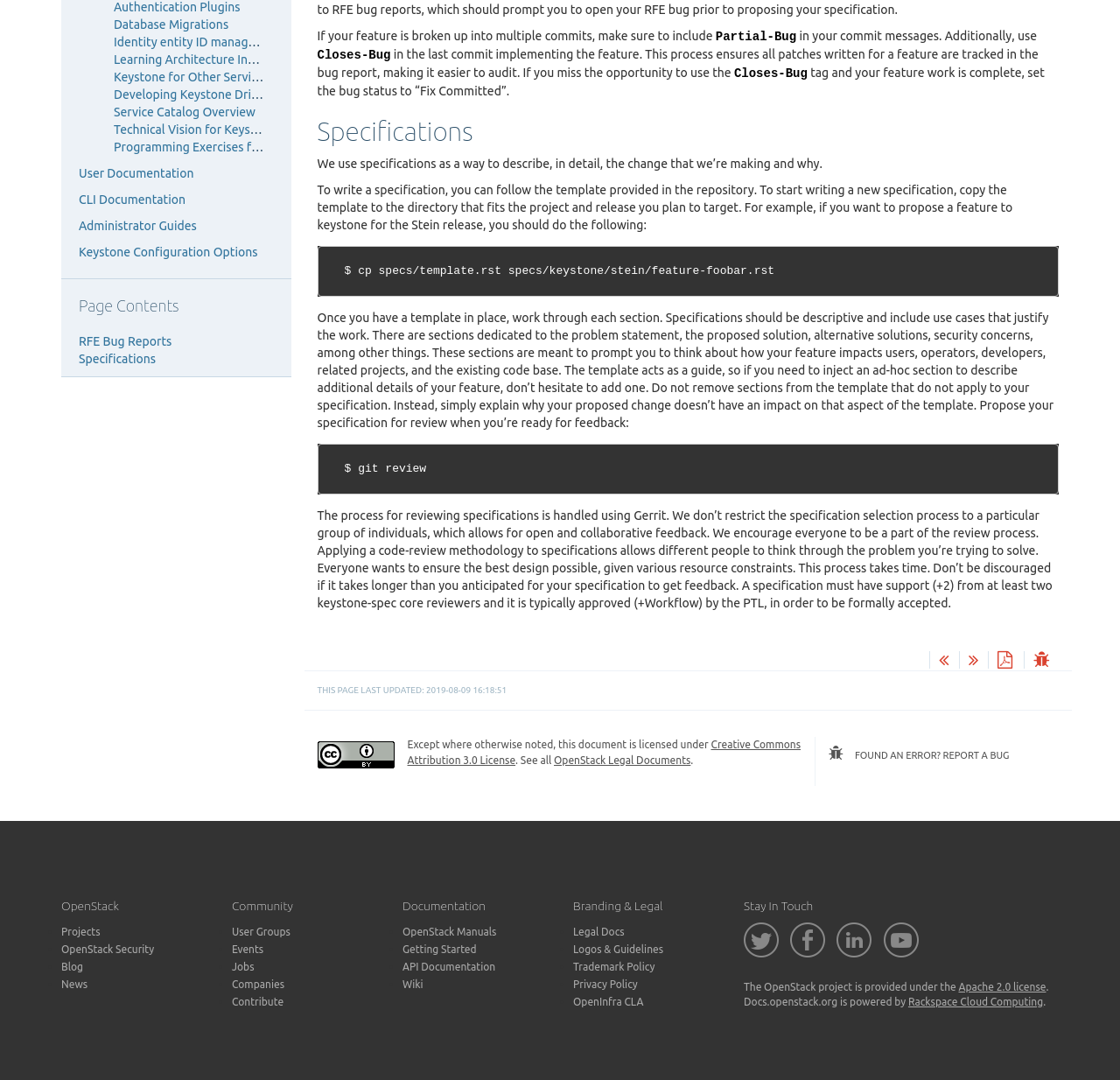Find the bounding box of the UI element described as follows: "parent_node: Stay In Touch".

[0.789, 0.854, 0.82, 0.886]